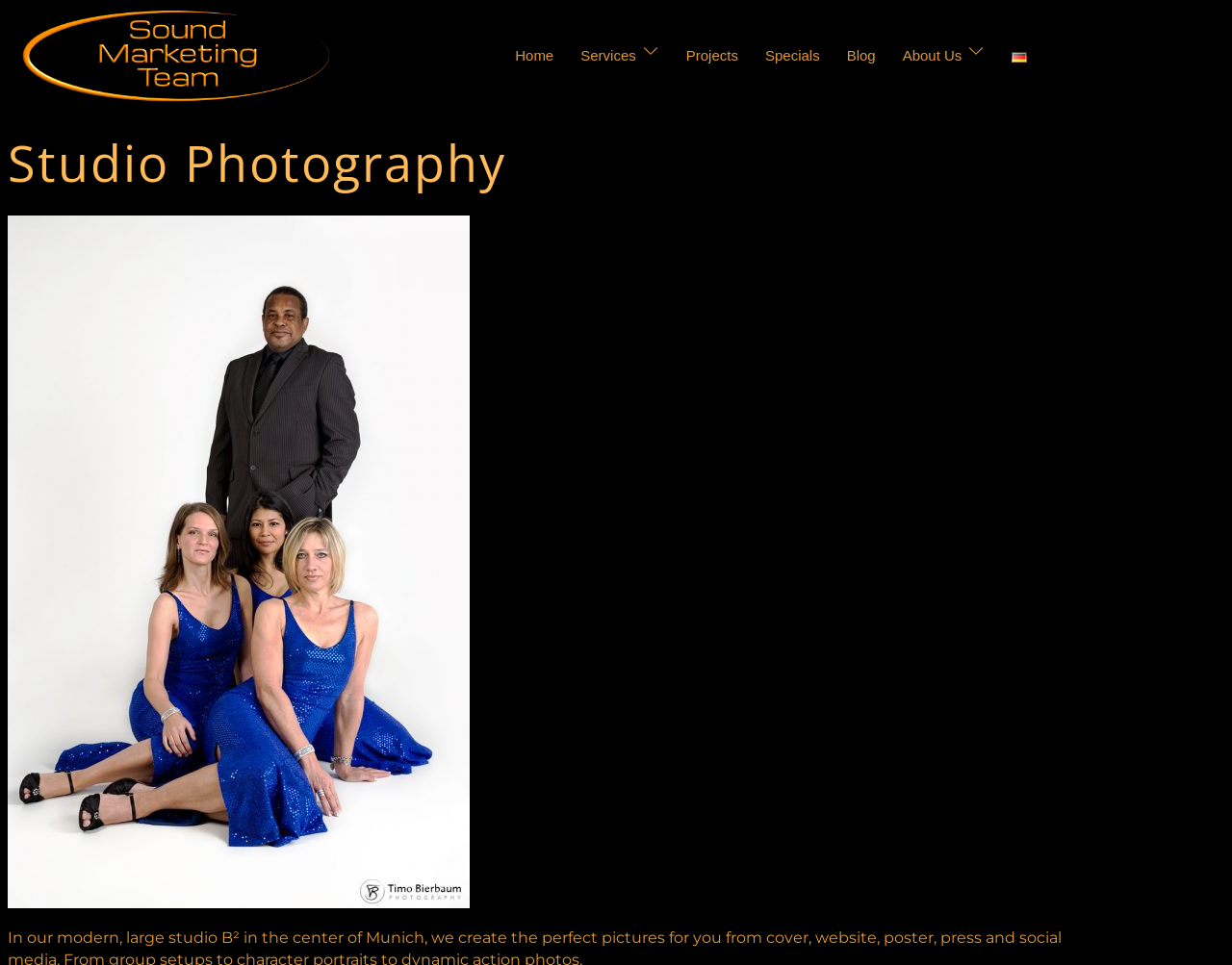Specify the bounding box coordinates of the region I need to click to perform the following instruction: "learn about us". The coordinates must be four float numbers in the range of 0 to 1, i.e., [left, top, right, bottom].

[0.733, 0.047, 0.781, 0.068]